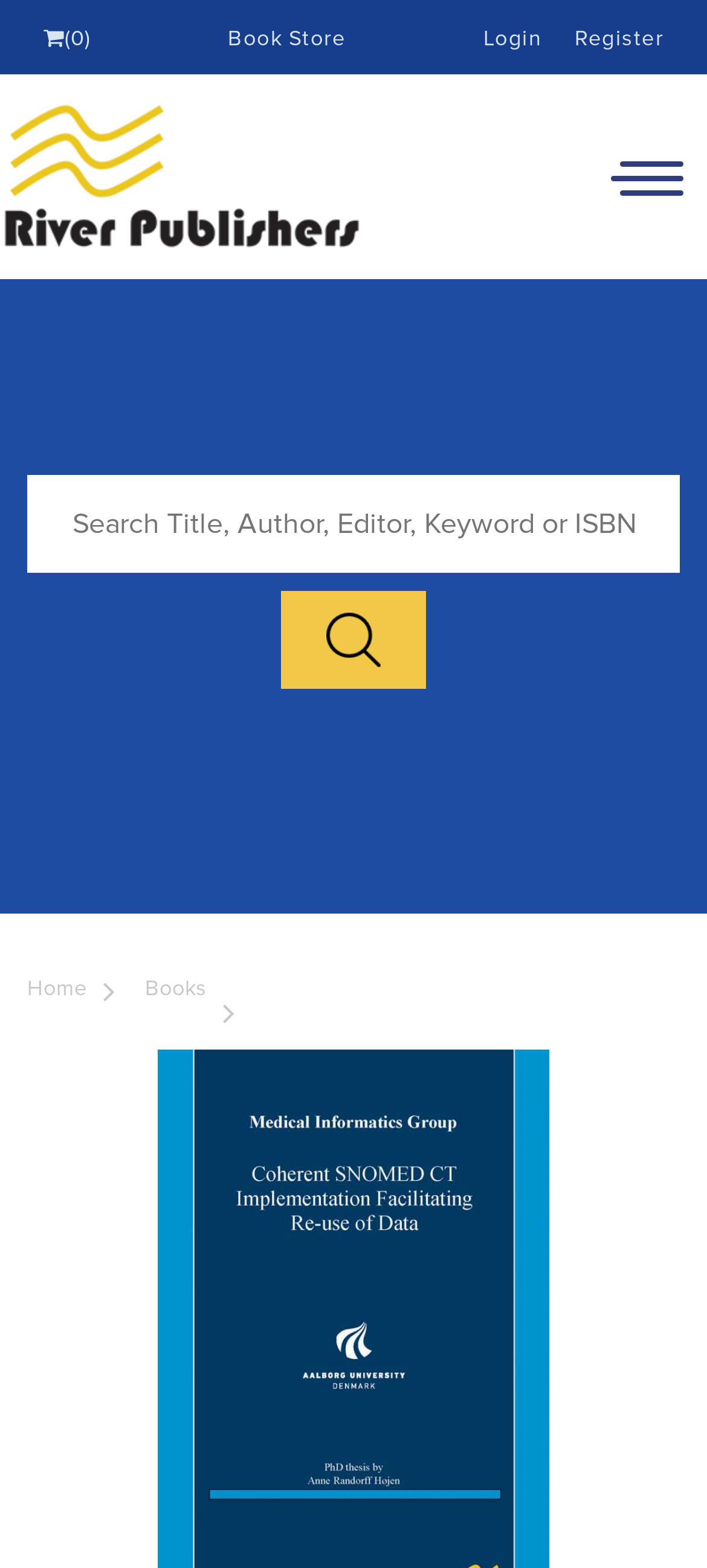What is the default text in the search box?
Using the image as a reference, answer the question with a short word or phrase.

Search Title, Author, Editor, Keyword or ISBN